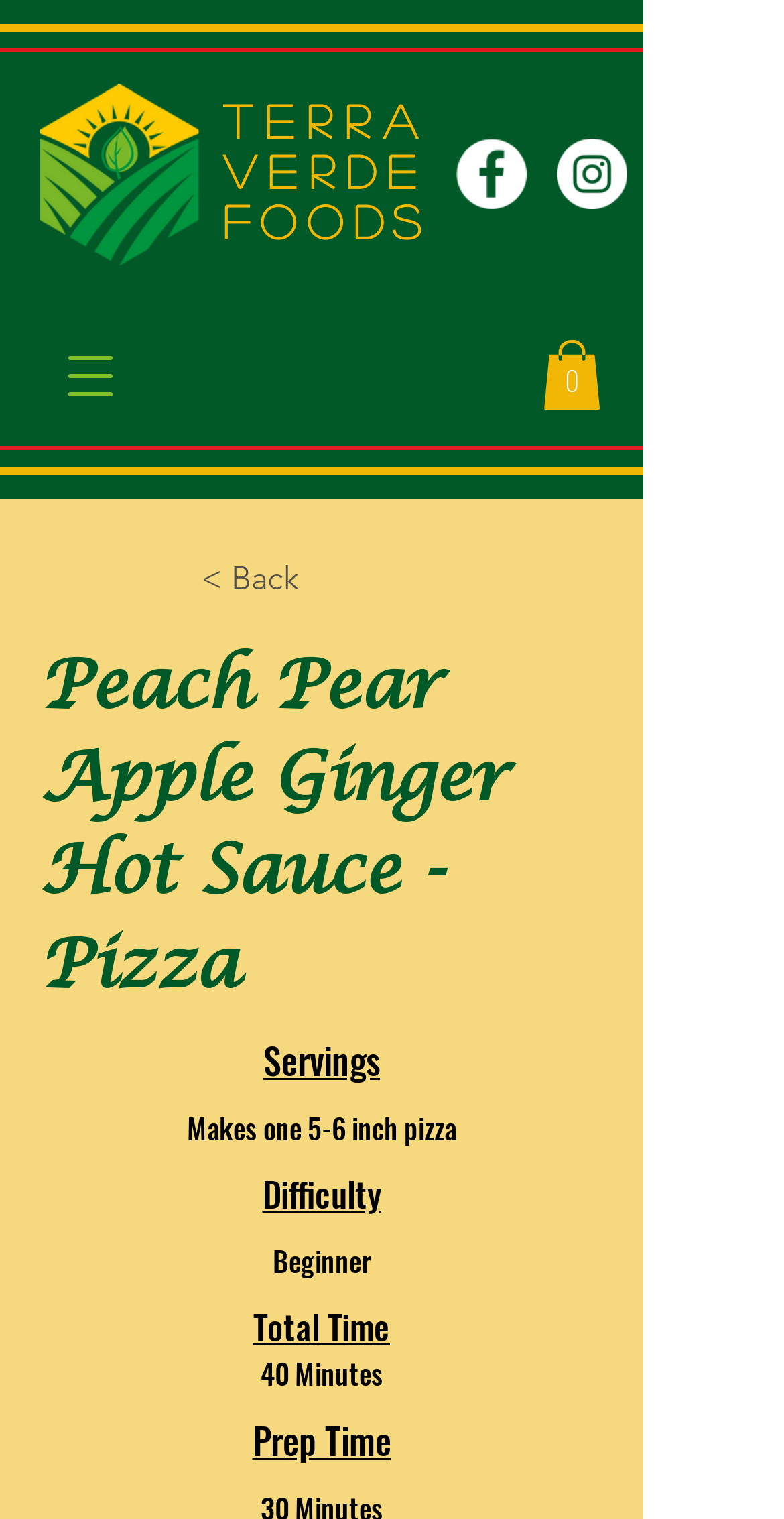Please reply with a single word or brief phrase to the question: 
How many items are in the cart?

0